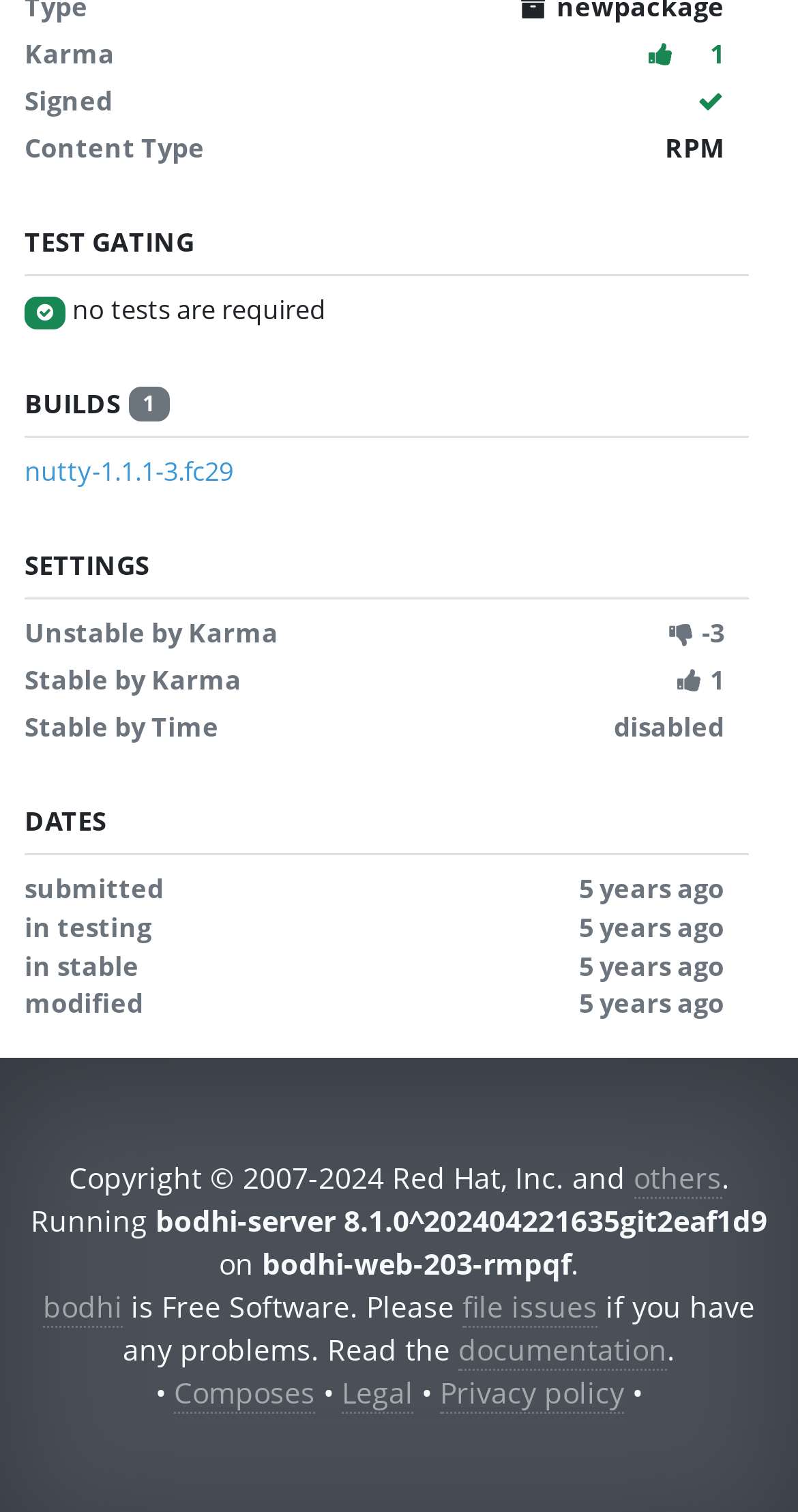Using the information in the image, give a comprehensive answer to the question: 
What is the content type of the update?

The content type of the update can be found in the section labeled 'Content Type' which is located near the top of the webpage. The text 'RPM' is displayed next to this label, indicating that the content type of the update is RPM.